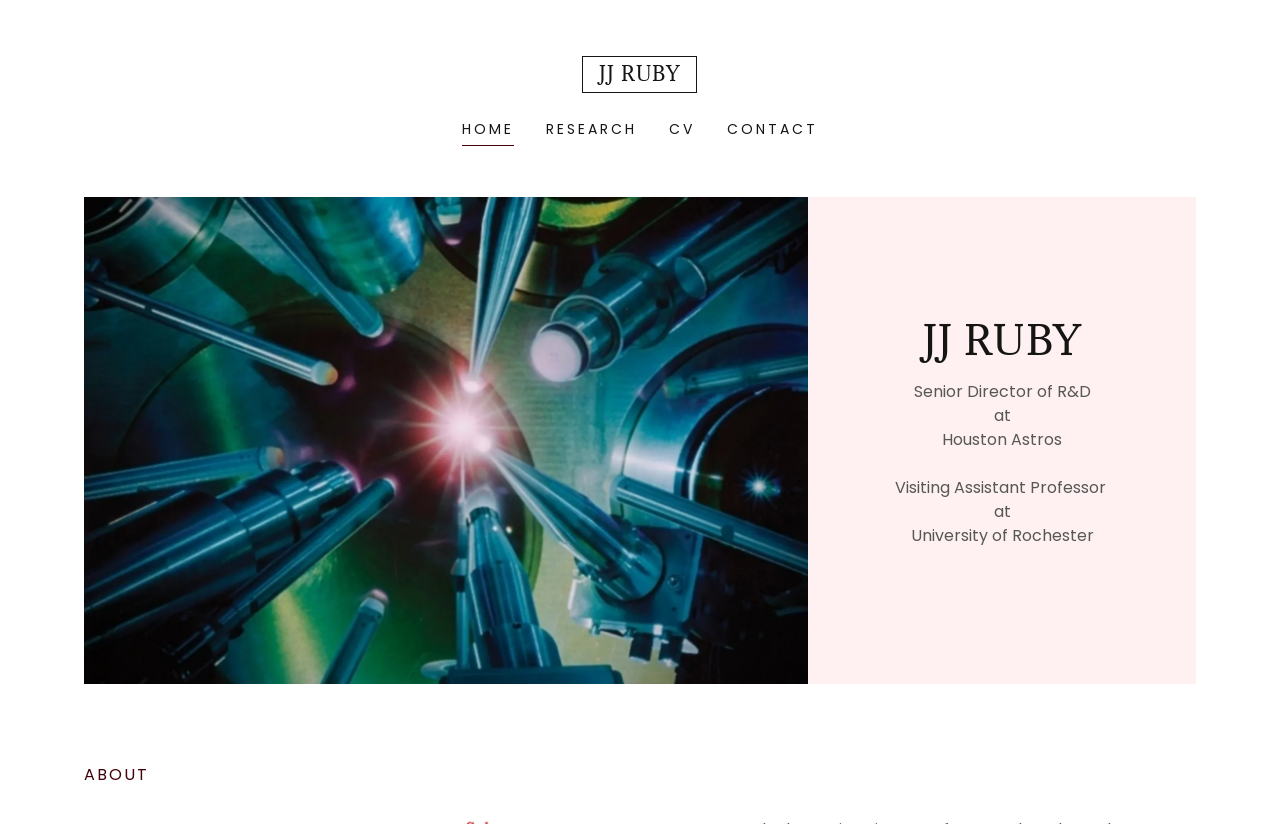Offer an extensive depiction of the webpage and its key elements.

The webpage appears to be a personal profile or portfolio page for an individual named JJ RUBY. At the top of the page, there is a main navigation menu with links to "HOME", "RESEARCH", "CV", and "CONTACT", positioned horizontally across the page. The "JJ RUBY" logo or title is located above this menu, and it has a dropdown menu associated with it.

Below the navigation menu, there is a large image or figure that takes up most of the width of the page. This image is positioned in the top half of the page.

In the bottom half of the page, there is a section with a heading that reads "JJ RUBY" again. Below this heading, there are four lines of text that describe the individual's professional affiliations and titles. The text reads: "Senior Director of R&D at Houston Astros", "Visiting Assistant Professor at University of Rochester". These lines of text are positioned in a vertical column.

At the very bottom of the page, there is a heading that reads "ABOUT". This heading is positioned near the bottom left corner of the page.